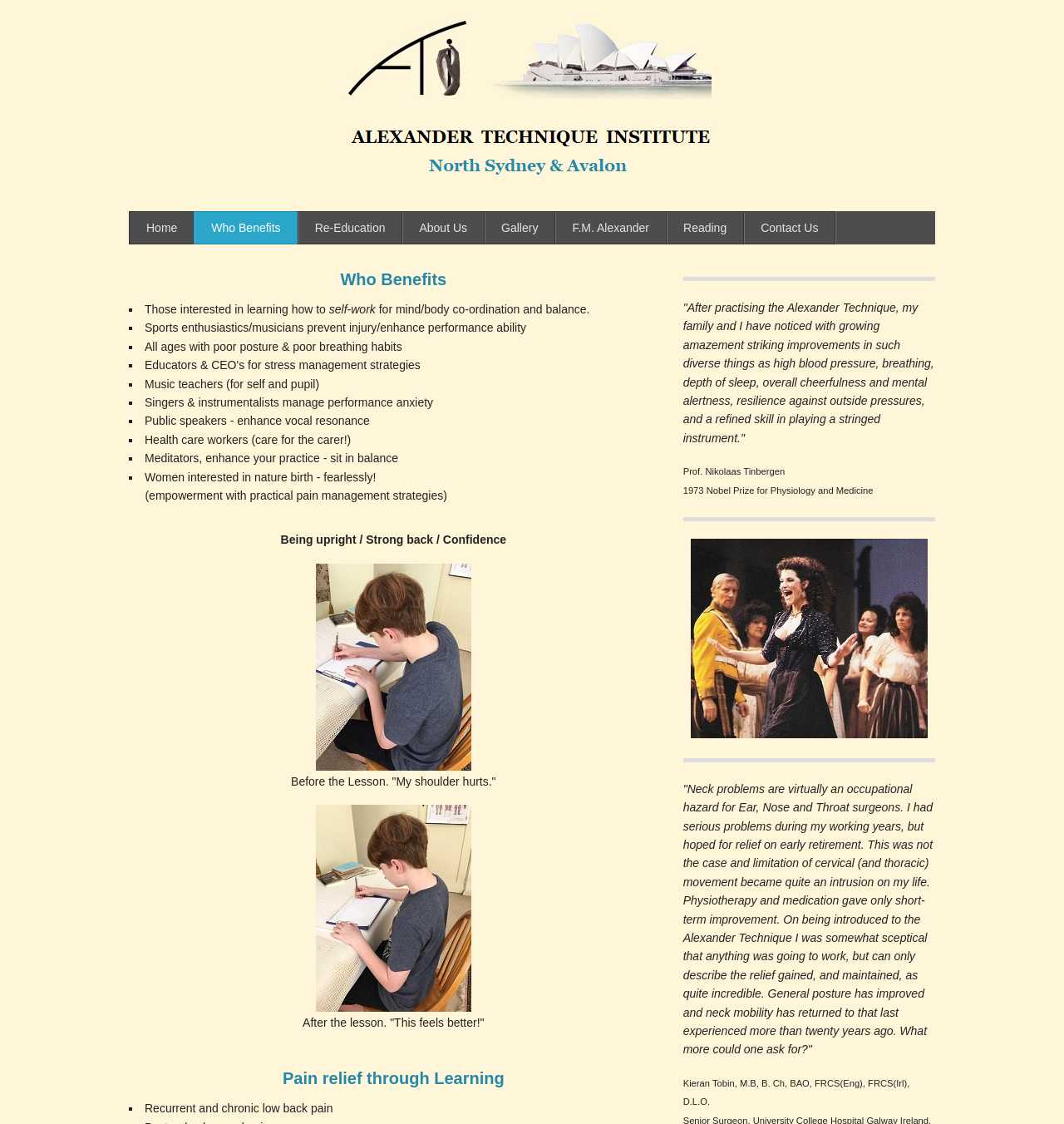Please give a succinct answer using a single word or phrase:
Who is the author of the quote about the Alexander Technique?

Prof. Nikolaas Tinbergen